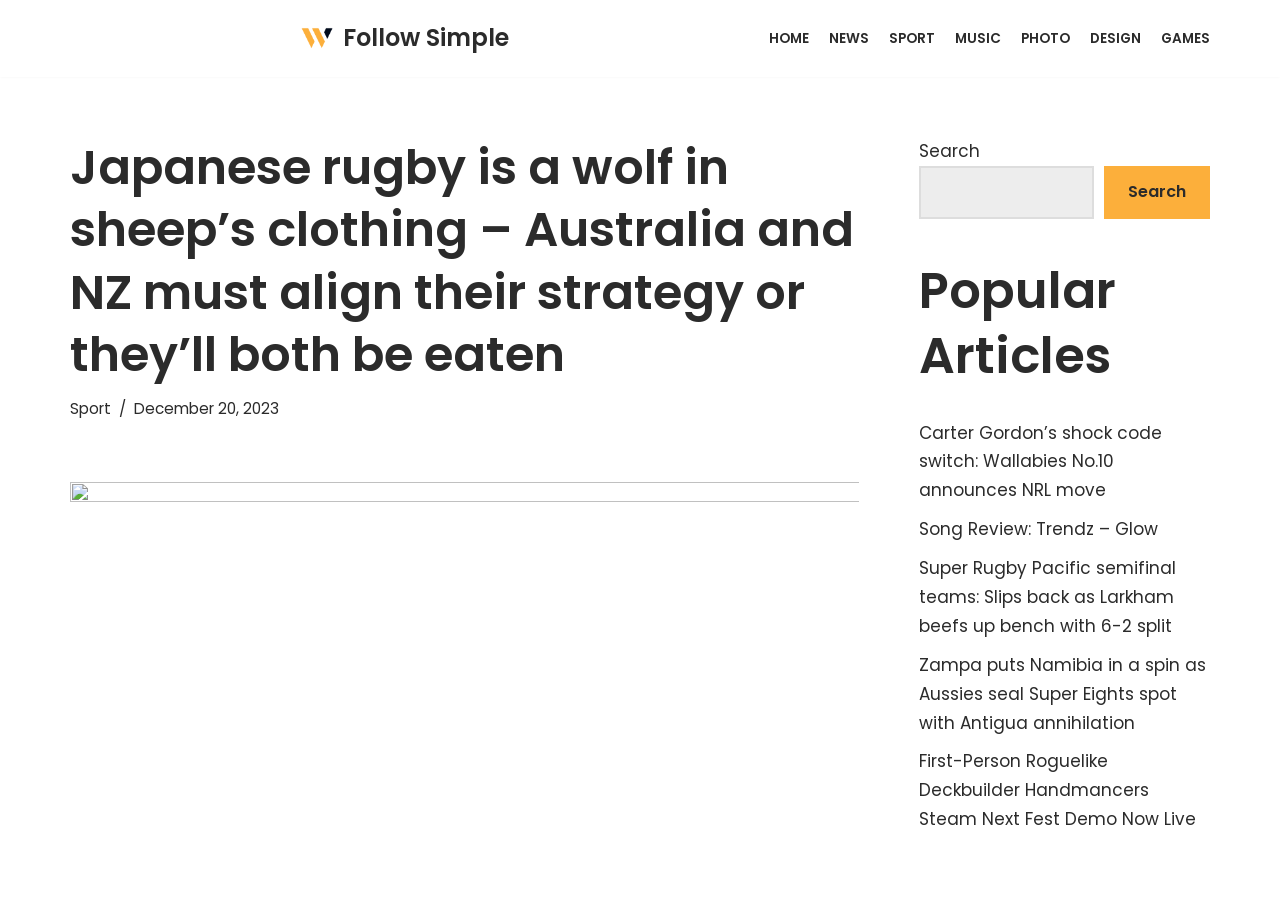Give a one-word or short-phrase answer to the following question: 
What is the category of the article?

Sport